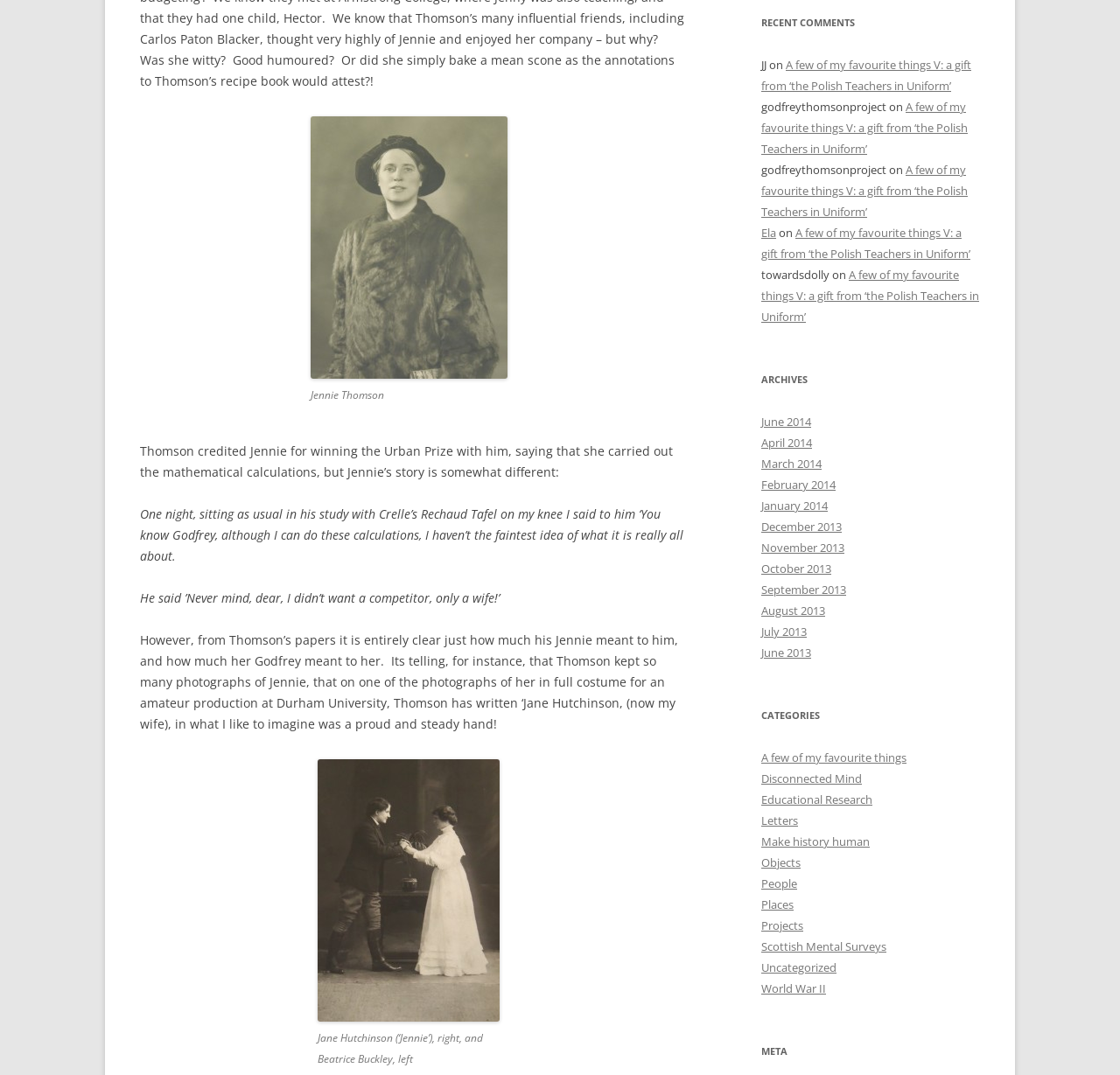Extract the bounding box coordinates of the UI element described by: "February 2014". The coordinates should include four float numbers ranging from 0 to 1, e.g., [left, top, right, bottom].

[0.68, 0.444, 0.746, 0.458]